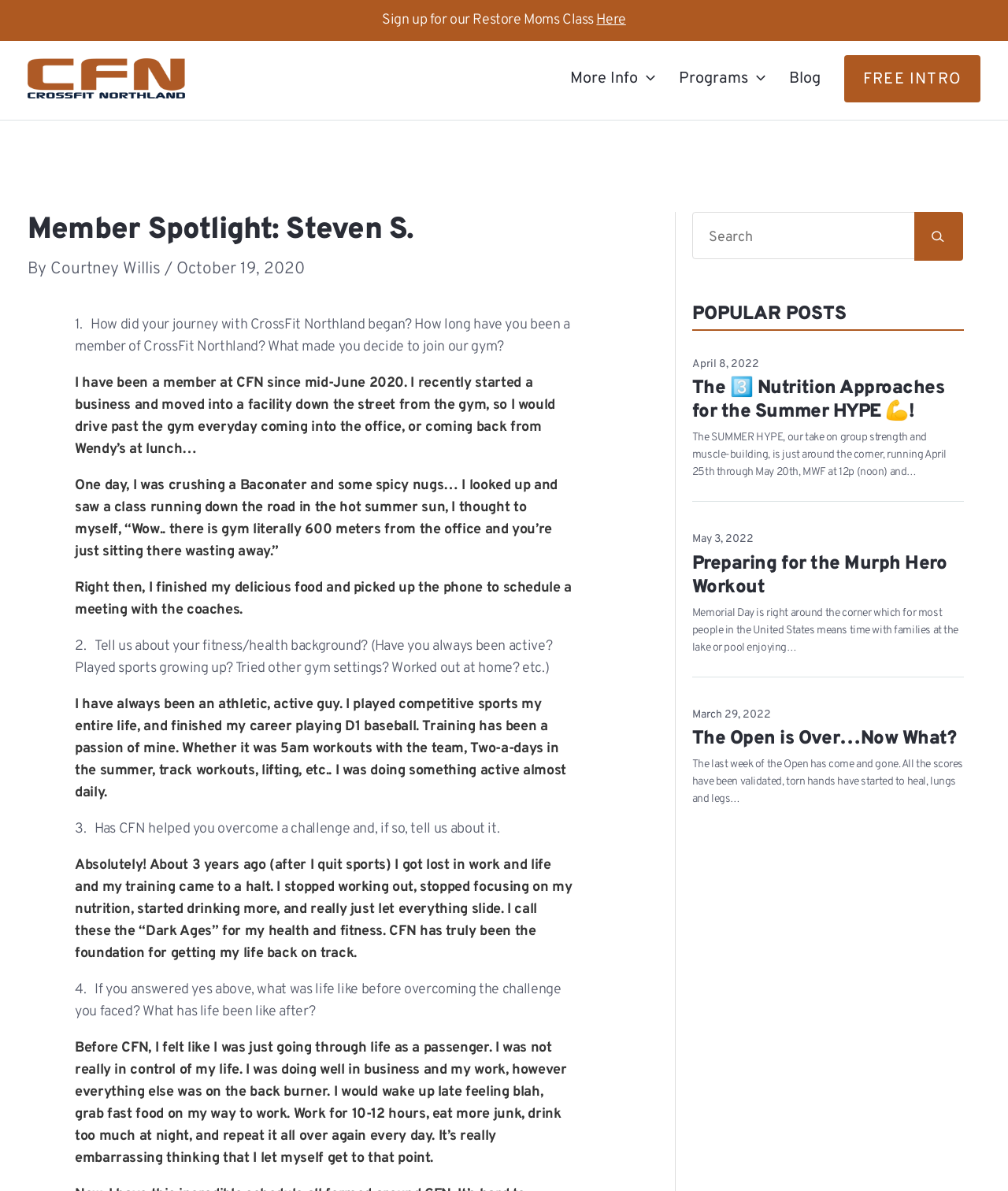Predict the bounding box for the UI component with the following description: "Blog".

[0.771, 0.046, 0.826, 0.086]